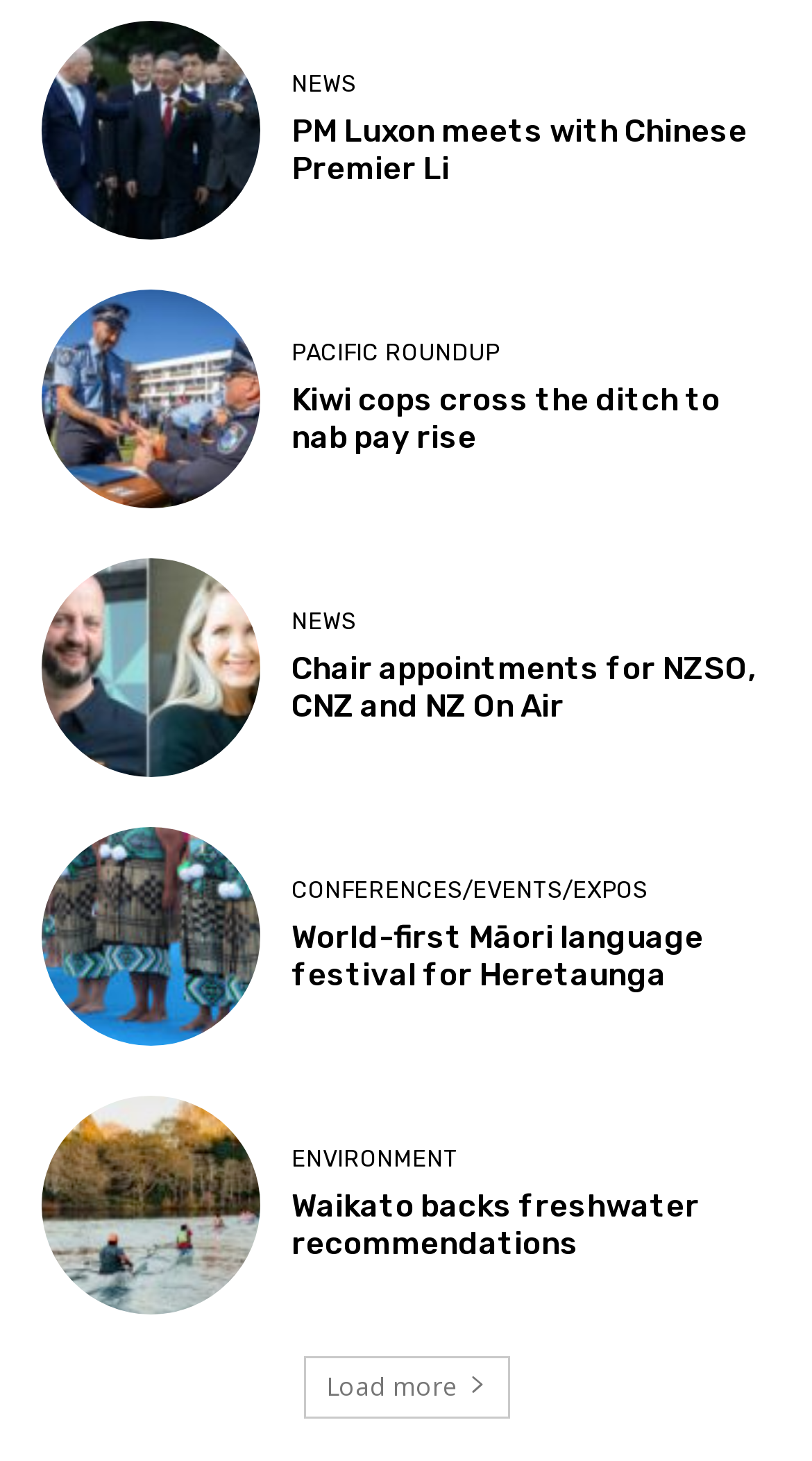Please find the bounding box coordinates of the element that must be clicked to perform the given instruction: "Explore conferences and events". The coordinates should be four float numbers from 0 to 1, i.e., [left, top, right, bottom].

[0.359, 0.601, 0.797, 0.617]